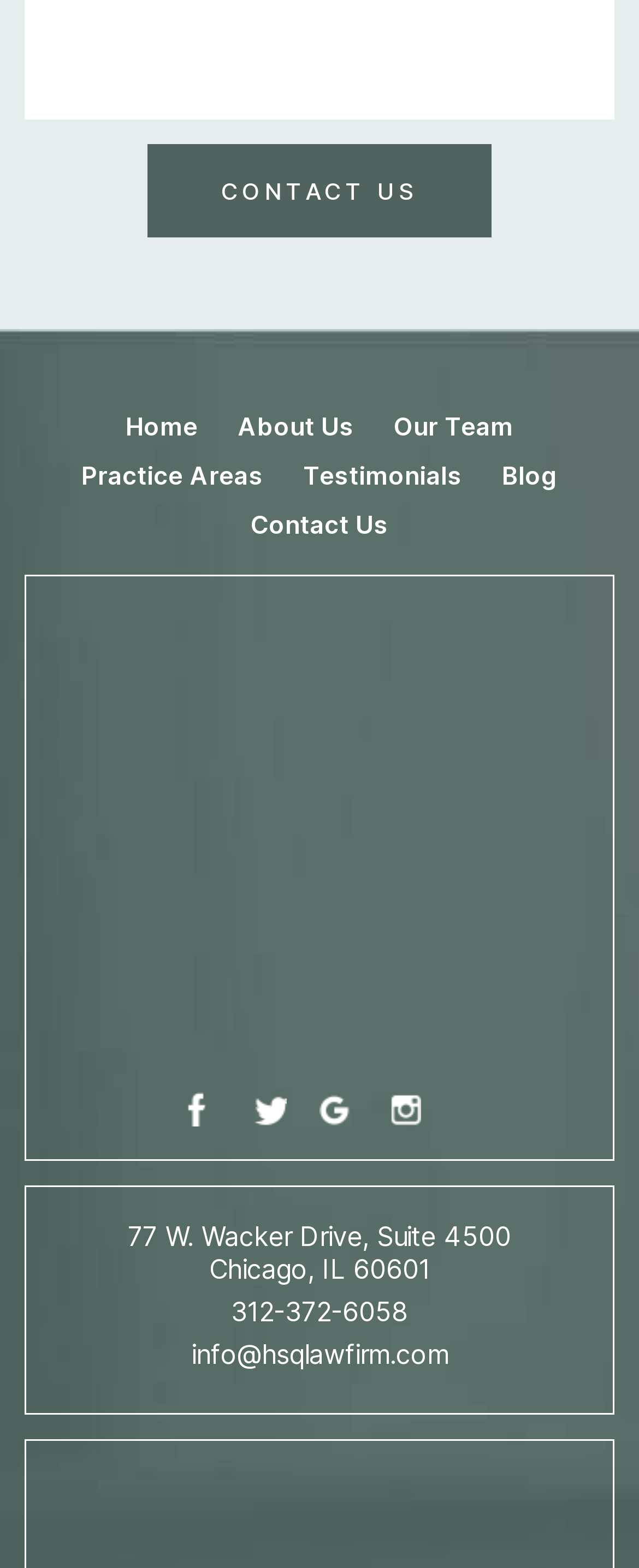Use a single word or phrase to answer the question: What is the phone number of the law firm?

312-372-6058